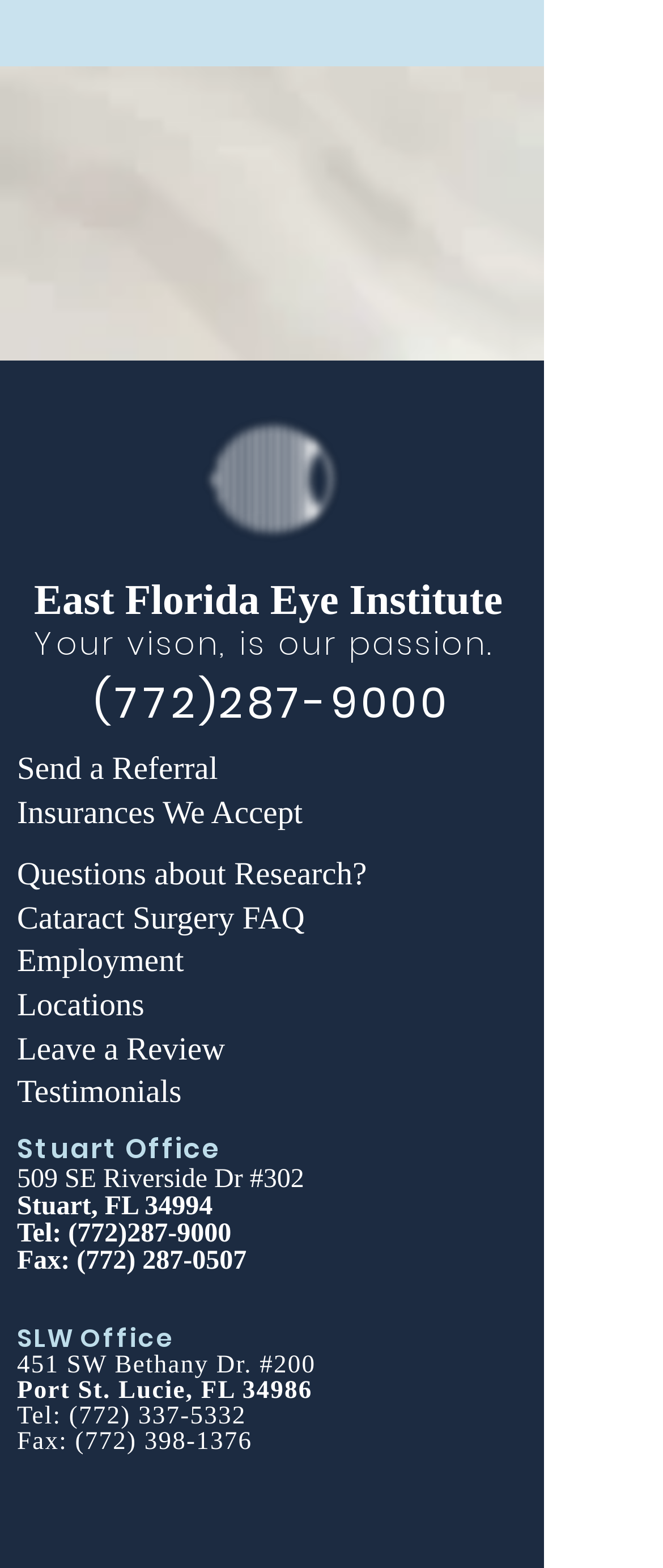Please provide a one-word or short phrase answer to the question:
What is the city of the SLW Office?

Port St. Lucie